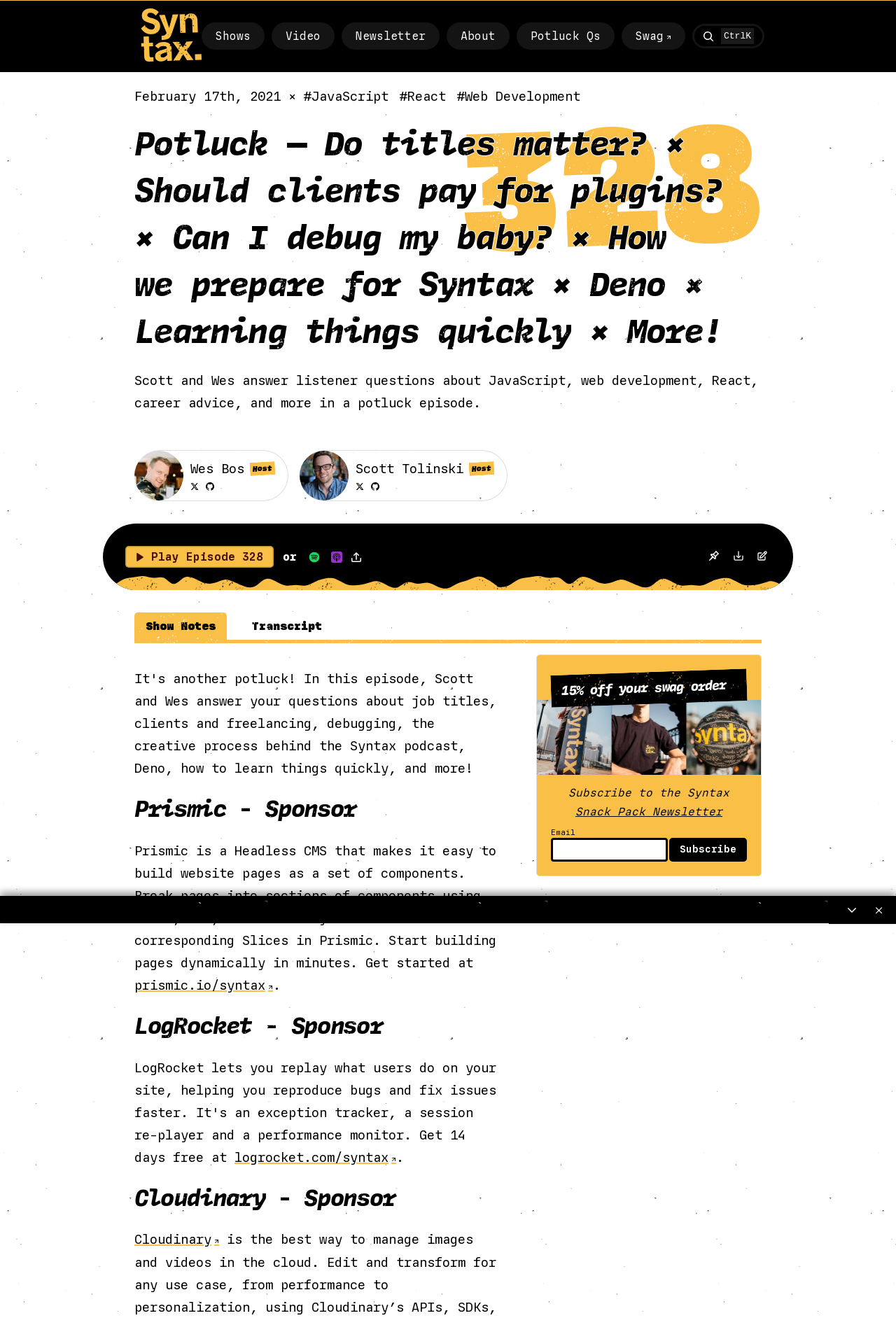Please reply with a single word or brief phrase to the question: 
Who are the hosts of the podcast?

Wes Bos and Scott Tolinski